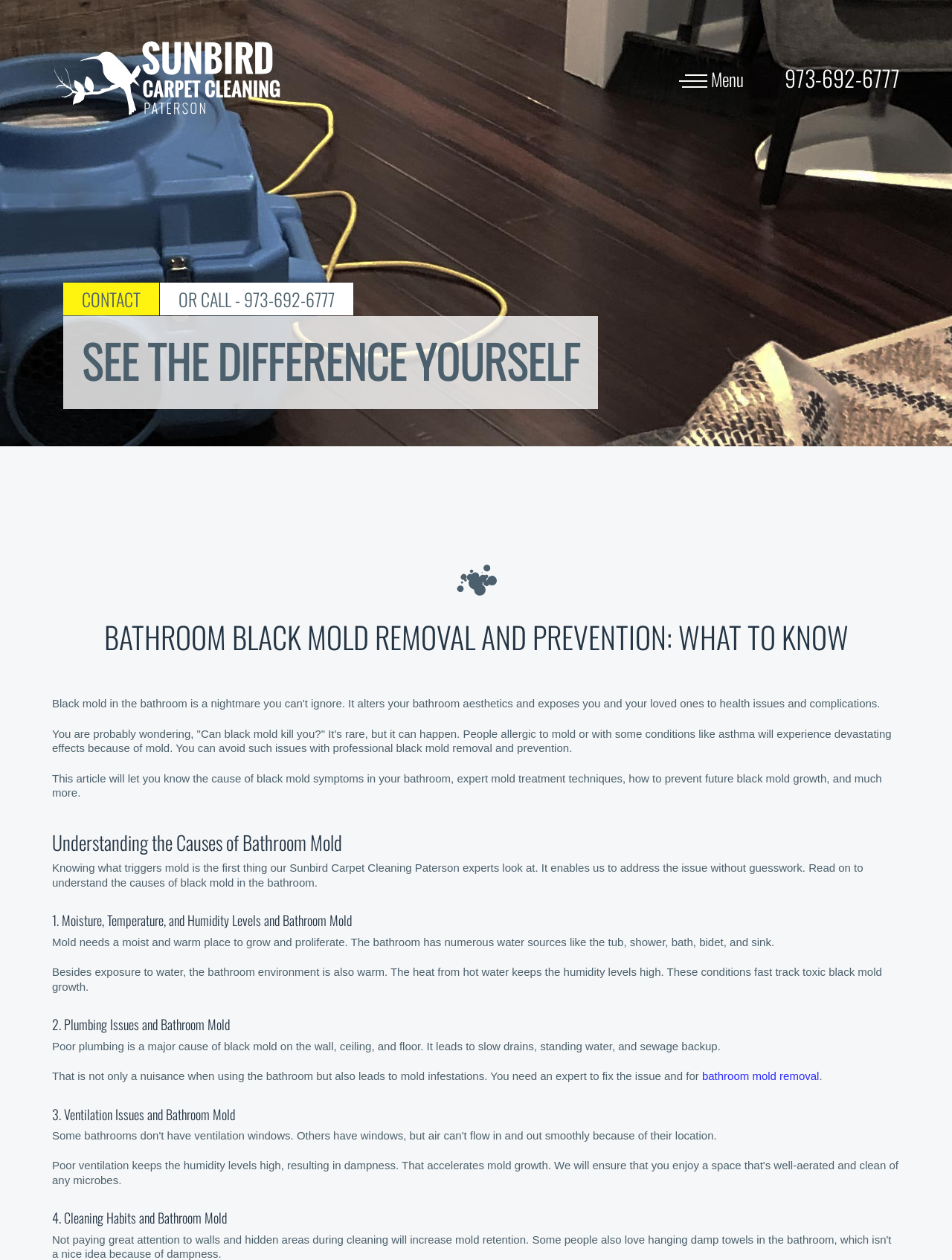Specify the bounding box coordinates of the area that needs to be clicked to achieve the following instruction: "Learn about 'bathroom mold removal'".

[0.737, 0.849, 0.861, 0.859]